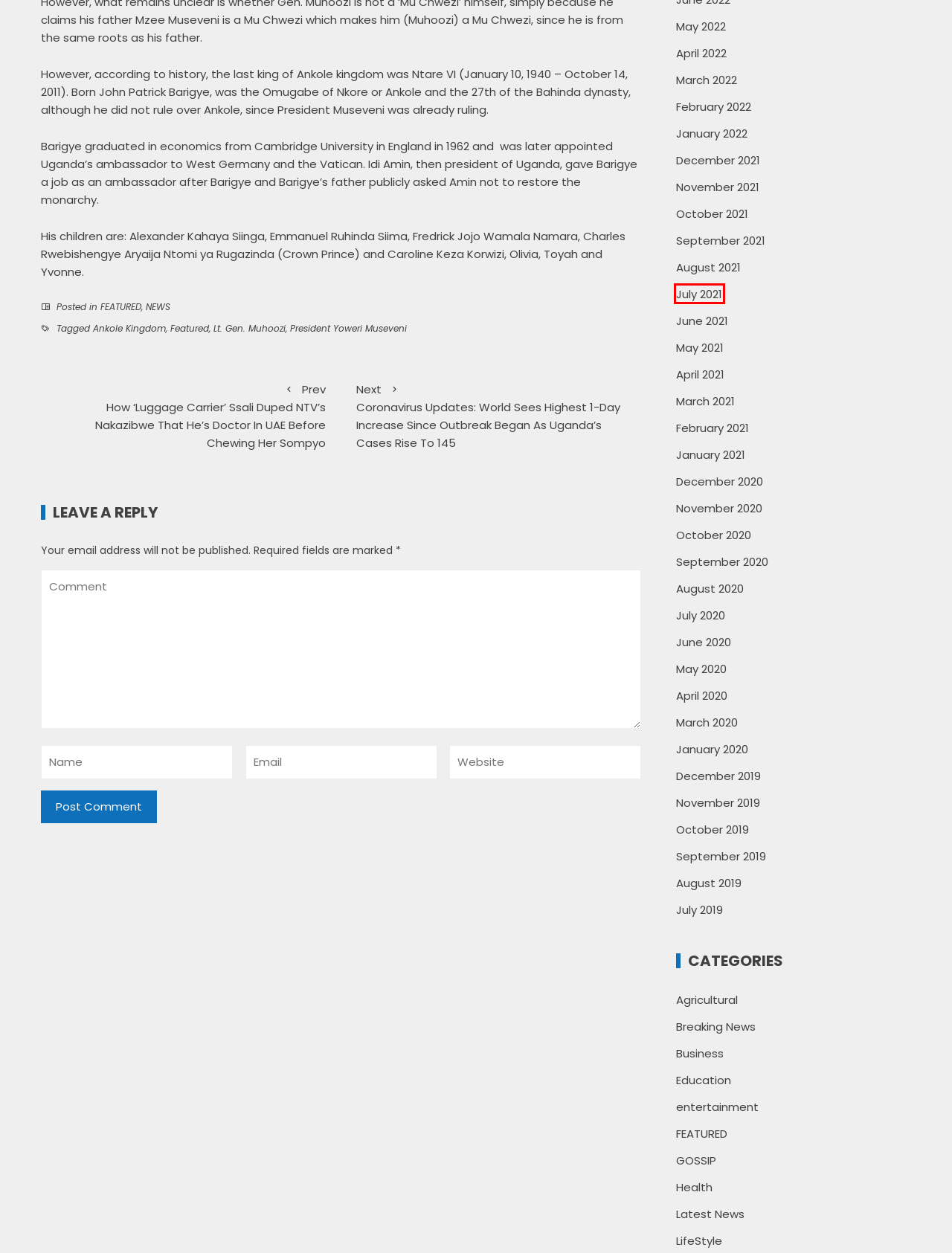You are presented with a screenshot of a webpage with a red bounding box. Select the webpage description that most closely matches the new webpage after clicking the element inside the red bounding box. The options are:
A. January 2022 – Elite News
B. July 2021 – Elite News
C. March 2020 – Elite News
D. October 2021 – Elite News
E. Lt. Gen. Muhoozi – Elite News
F. September 2021 – Elite News
G. Featured – Elite News
H. June 2020 – Elite News

B